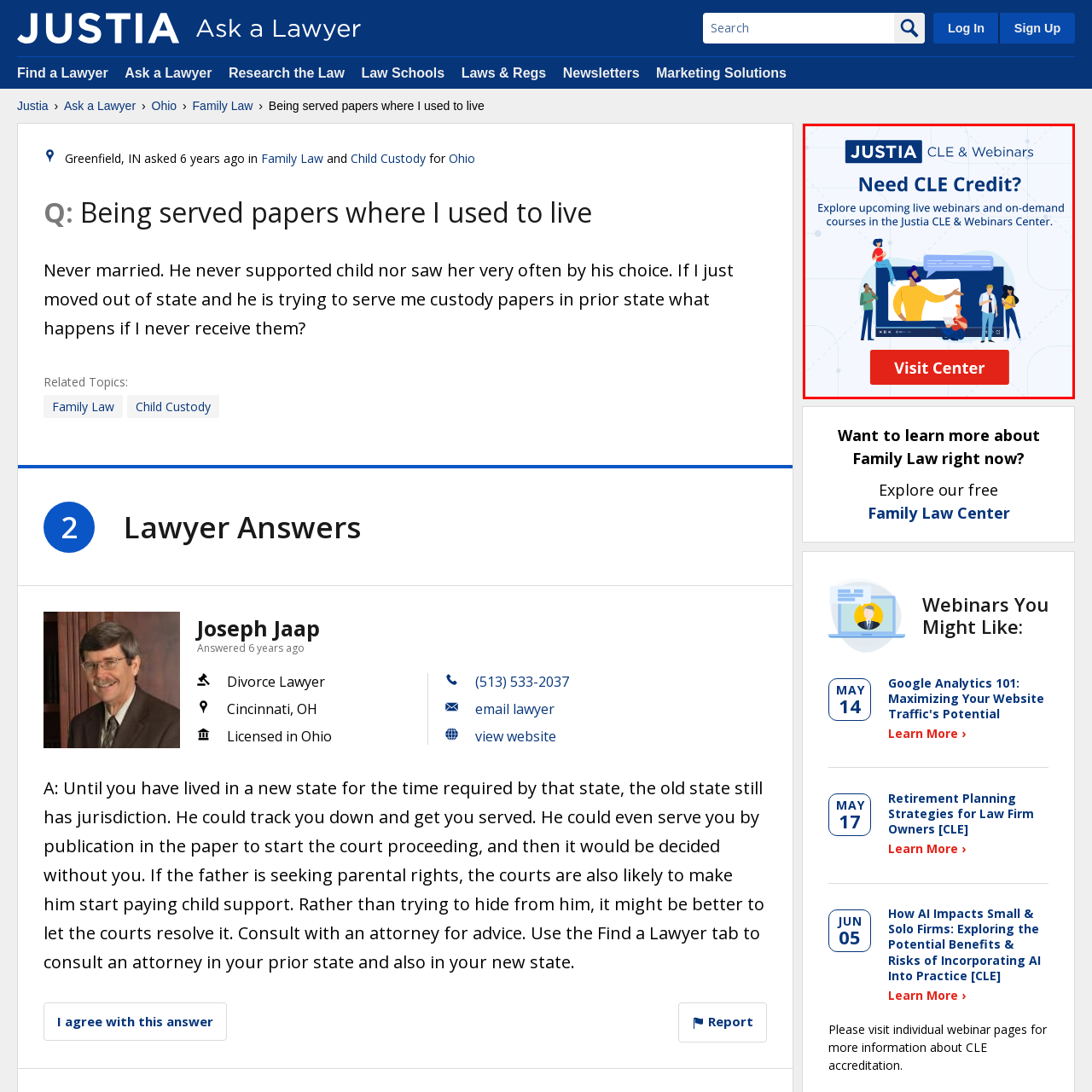What is the function of the red button?
Inspect the image enclosed by the red bounding box and provide a detailed and comprehensive answer to the question.

The prominent red button labeled 'Visit Center' is a clear call-to-action, prompting viewers to click on it to get more information about the Justia CLE & Webinars Center and its offerings, such as upcoming live webinars and on-demand courses.